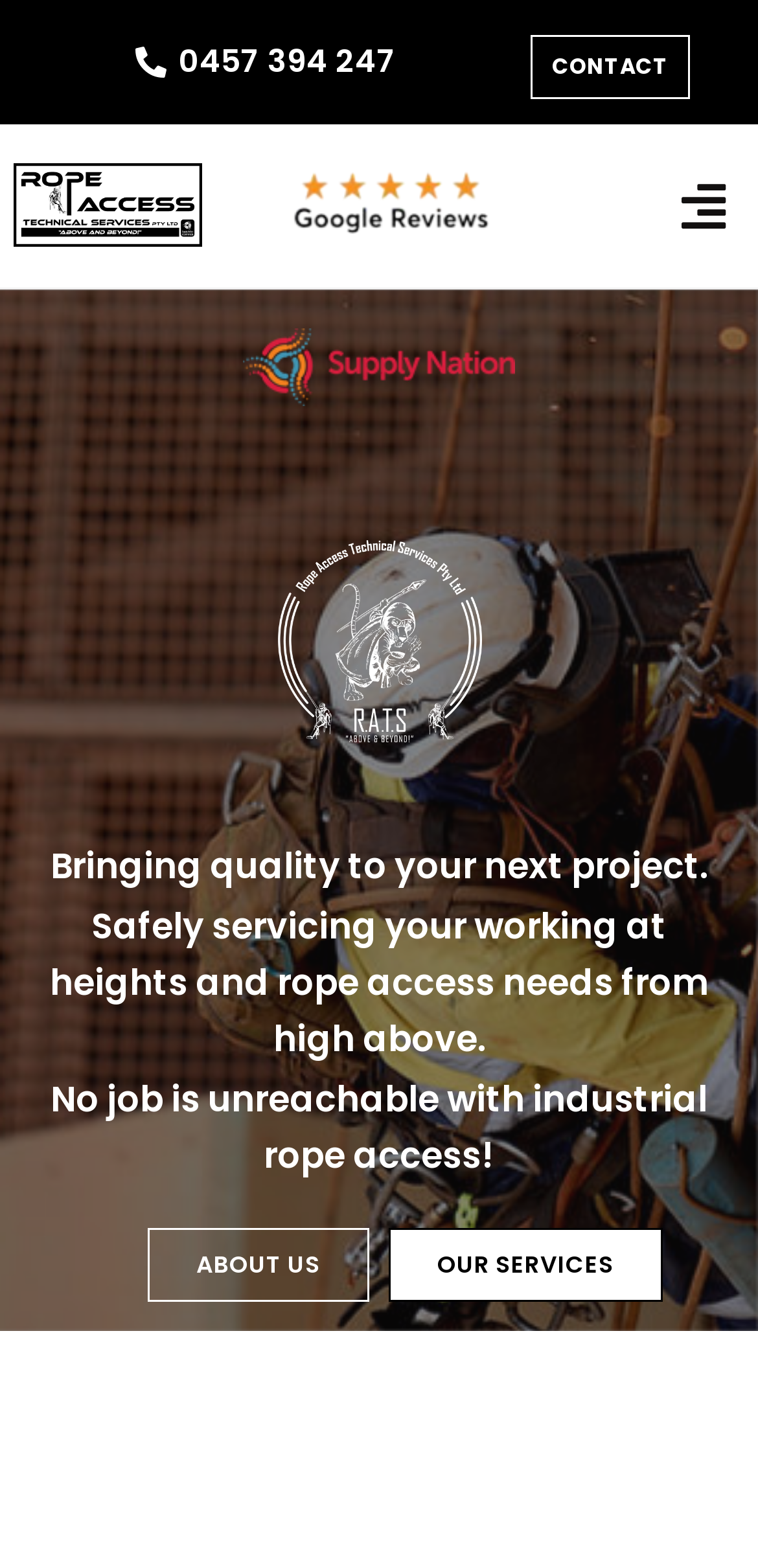What is the theme of the services provided?
Refer to the image and provide a concise answer in one word or phrase.

Rope access